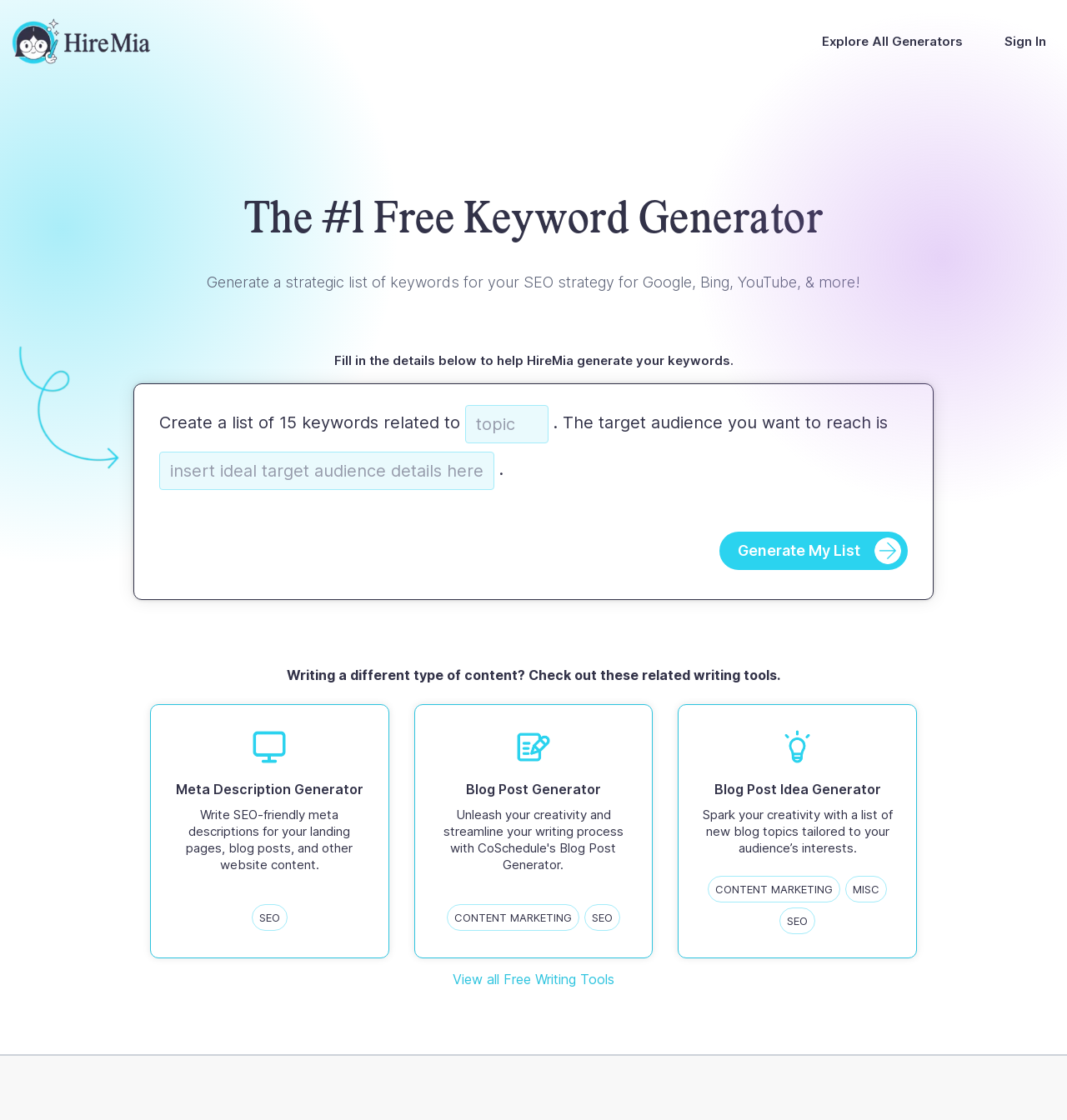How many related writing tools are listed?
Answer the question in a detailed and comprehensive manner.

There are three related writing tools listed below the heading 'Writing a different type of content? Check out these related writing tools.' which are 'Meta Description Generator', 'Blog Post Generator', and 'Blog Post Idea Generator' with bounding box coordinates [0.141, 0.629, 0.365, 0.856], [0.388, 0.629, 0.612, 0.856], and [0.635, 0.629, 0.859, 0.856] respectively.